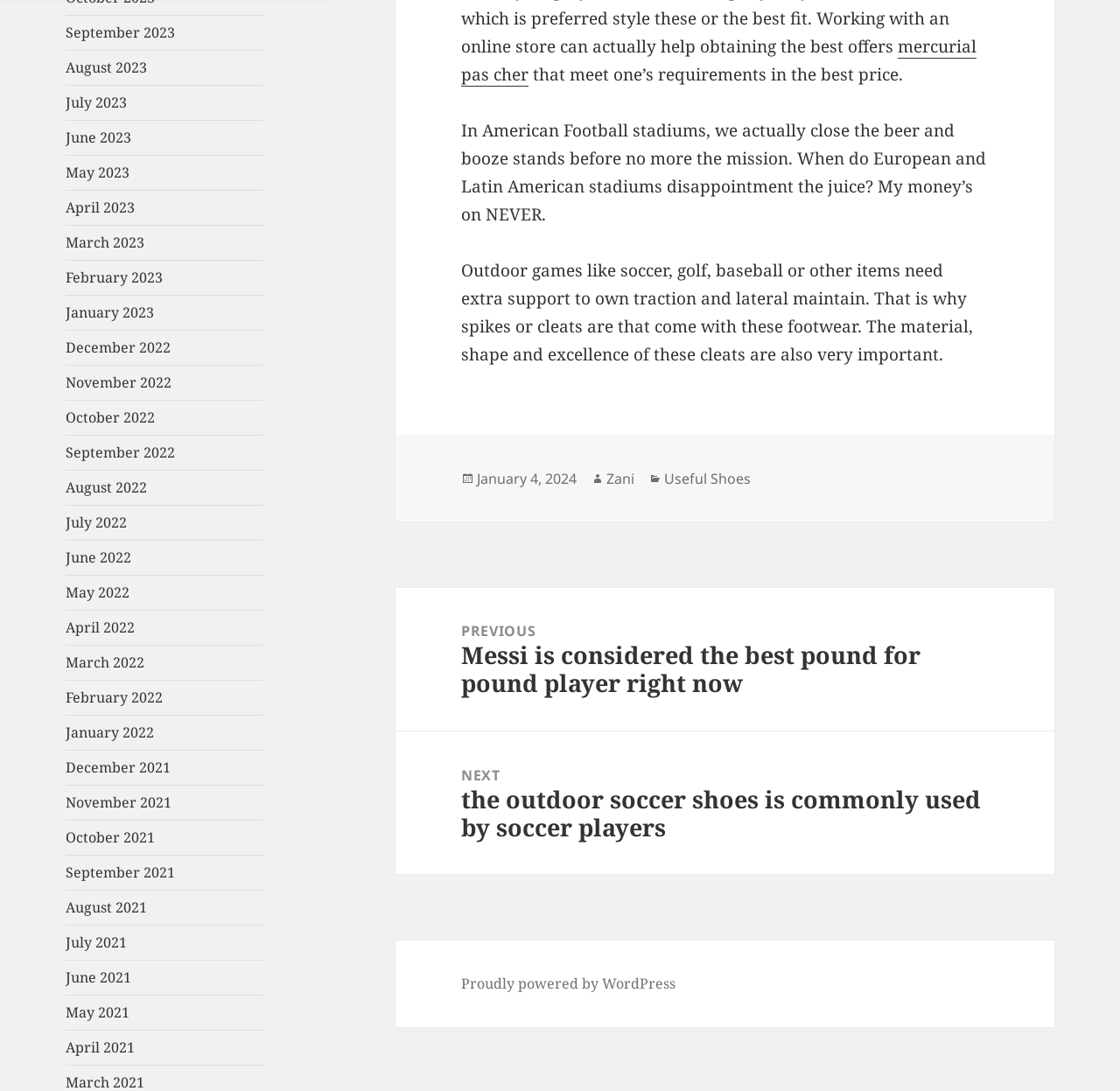Could you locate the bounding box coordinates for the section that should be clicked to accomplish this task: "Click on Zani".

[0.541, 0.43, 0.566, 0.448]